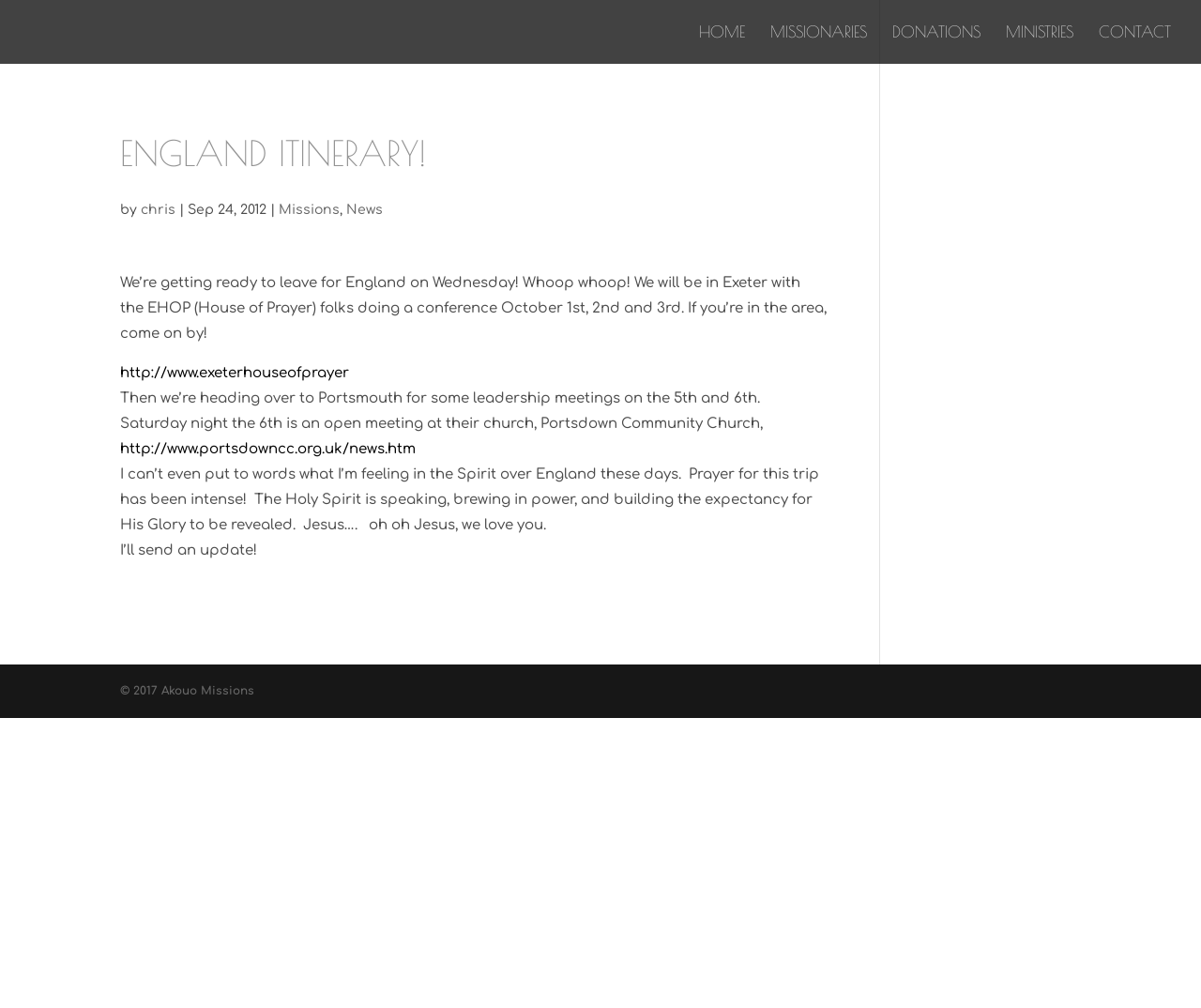Give a short answer using one word or phrase for the question:
What is the purpose of the trip to England?

Conference and leadership meetings